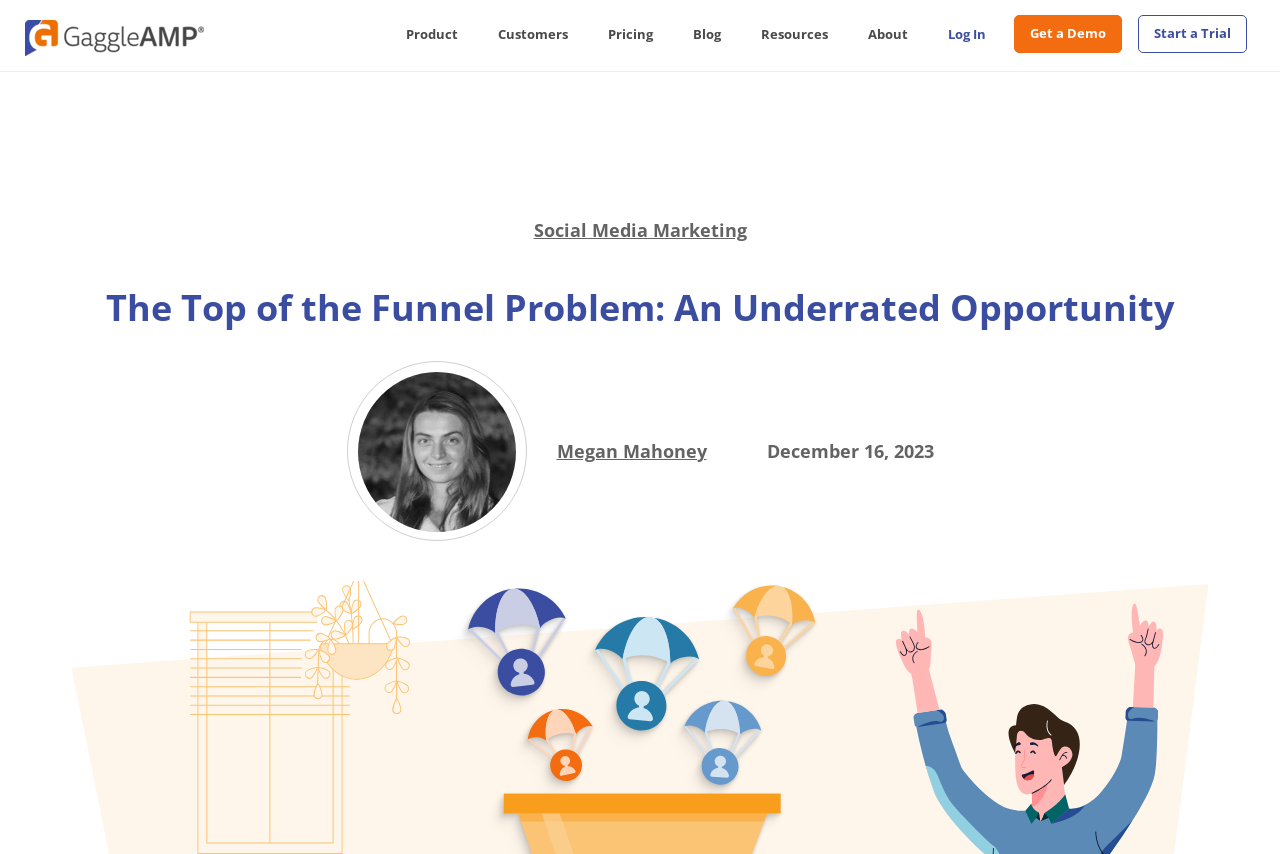Bounding box coordinates must be specified in the format (top-left x, top-left y, bottom-right x, bottom-right y). All values should be floating point numbers between 0 and 1. What are the bounding box coordinates of the UI element described as: Blog

[0.526, 0.018, 0.579, 0.064]